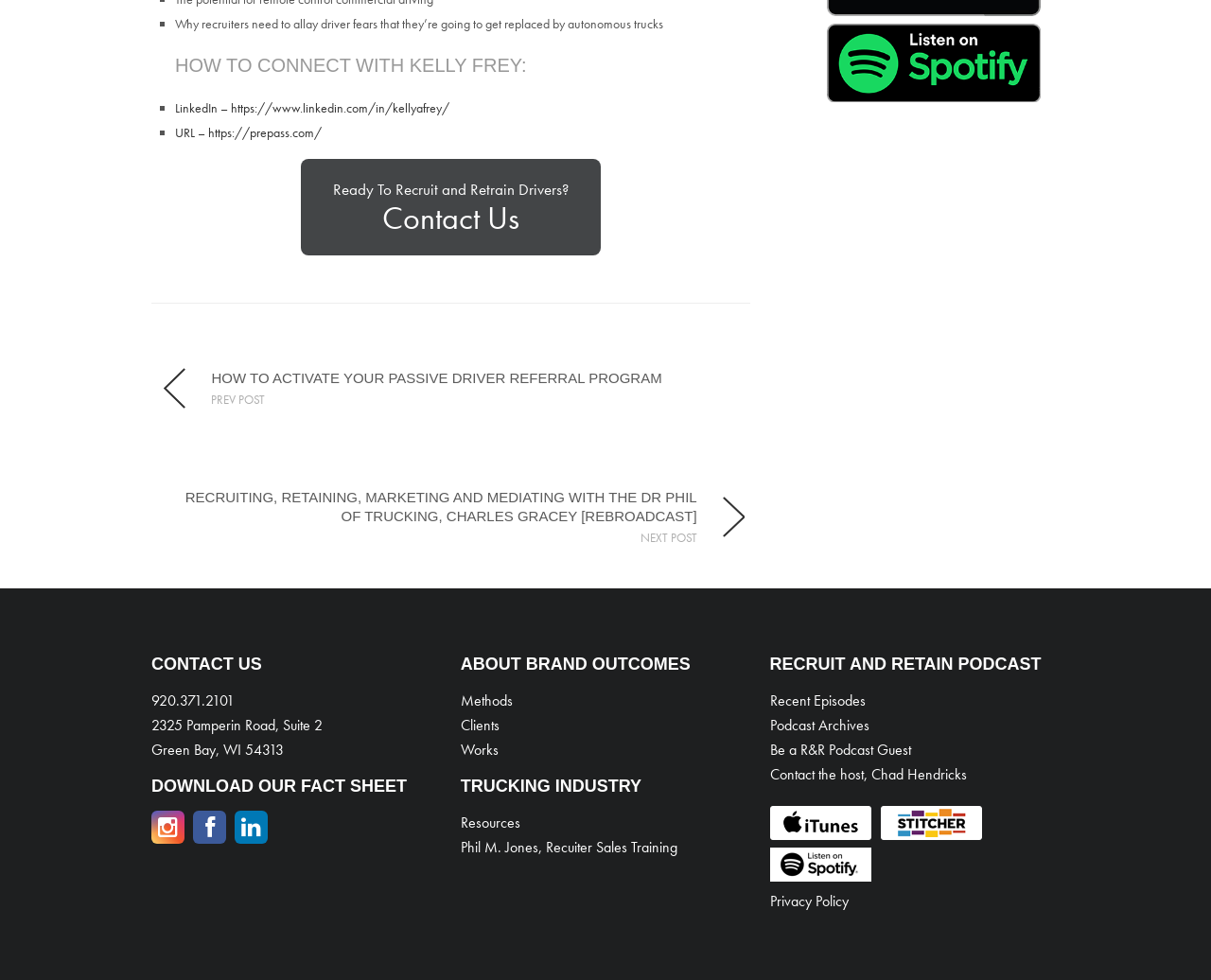Please locate the clickable area by providing the bounding box coordinates to follow this instruction: "Contact Us".

[0.125, 0.668, 0.216, 0.687]